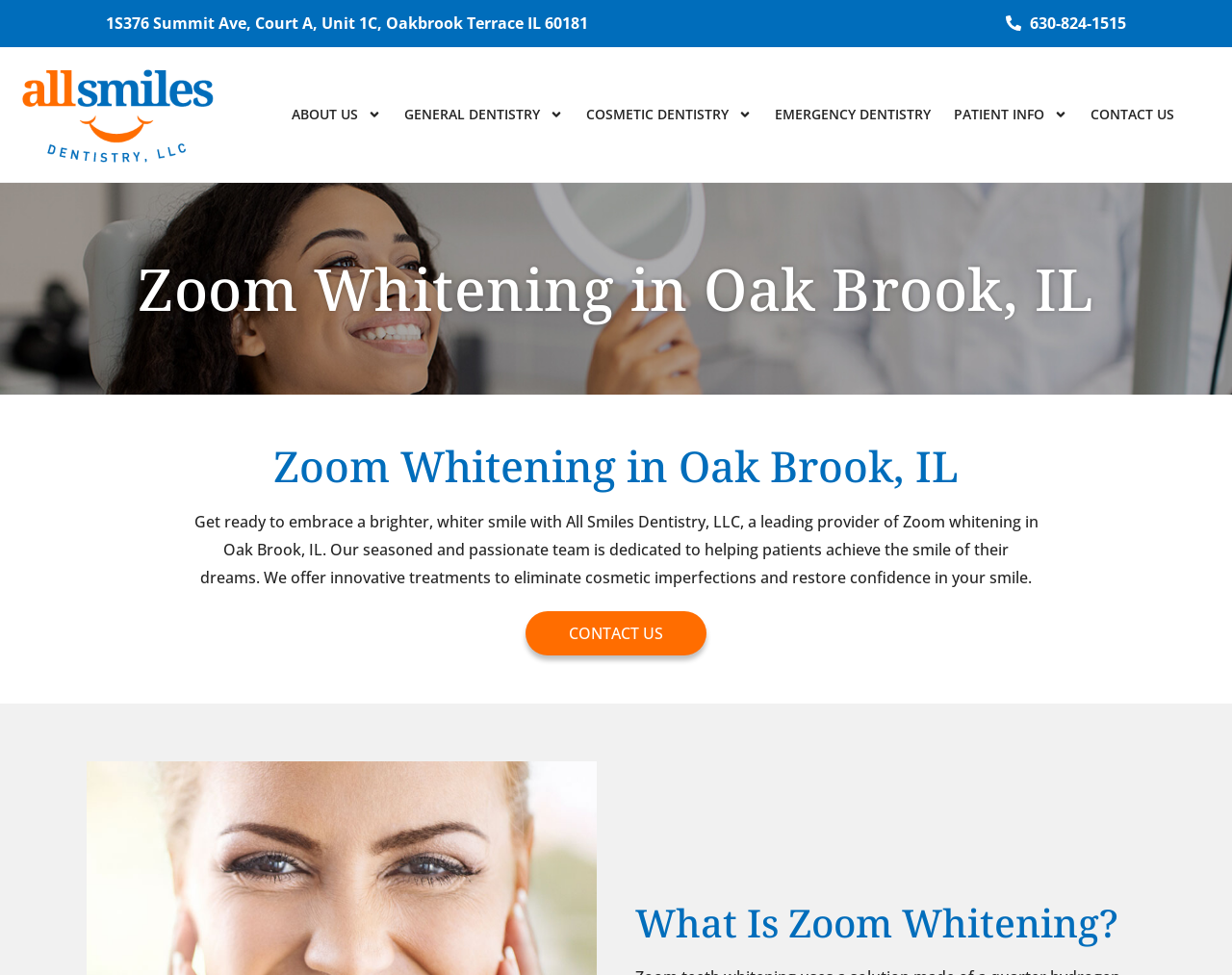Please determine the bounding box coordinates of the element's region to click for the following instruction: "Get directions to the office".

[0.086, 0.013, 0.477, 0.035]